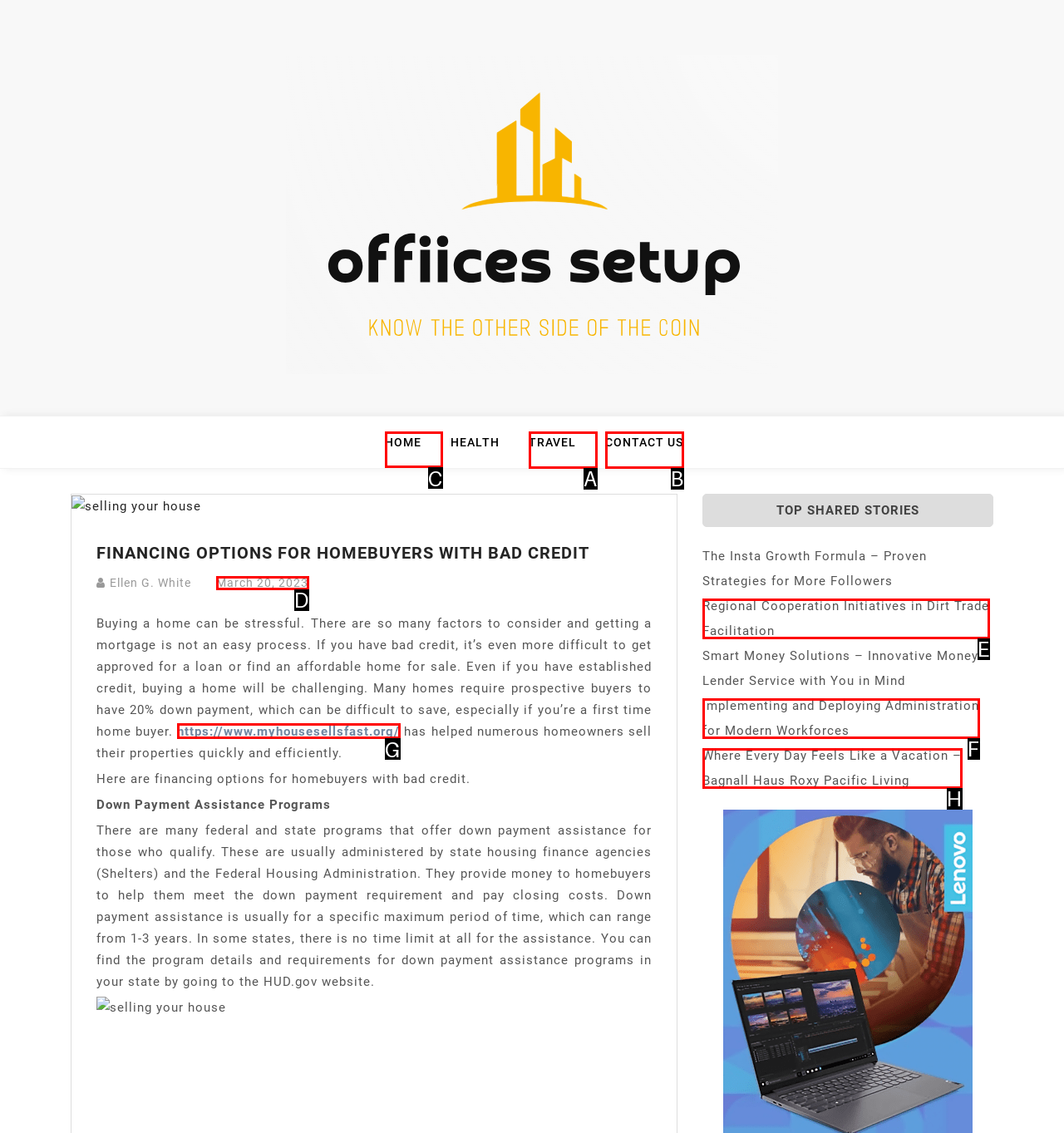Identify the correct UI element to click to achieve the task: Click on the 'HOME' link.
Answer with the letter of the appropriate option from the choices given.

C